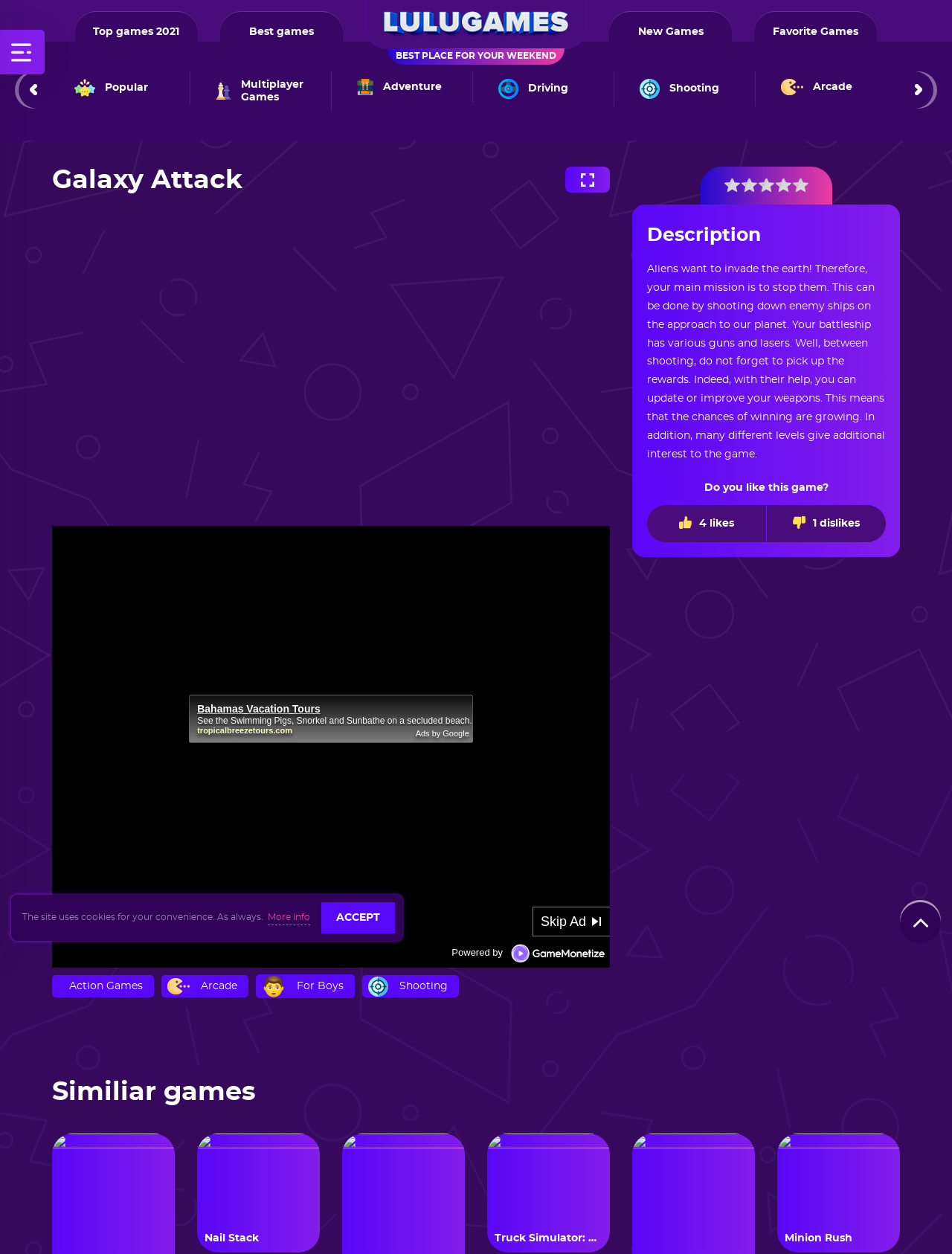Can you specify the bounding box coordinates of the area that needs to be clicked to fulfill the following instruction: "Go to Fullscreen mode"?

[0.594, 0.133, 0.641, 0.154]